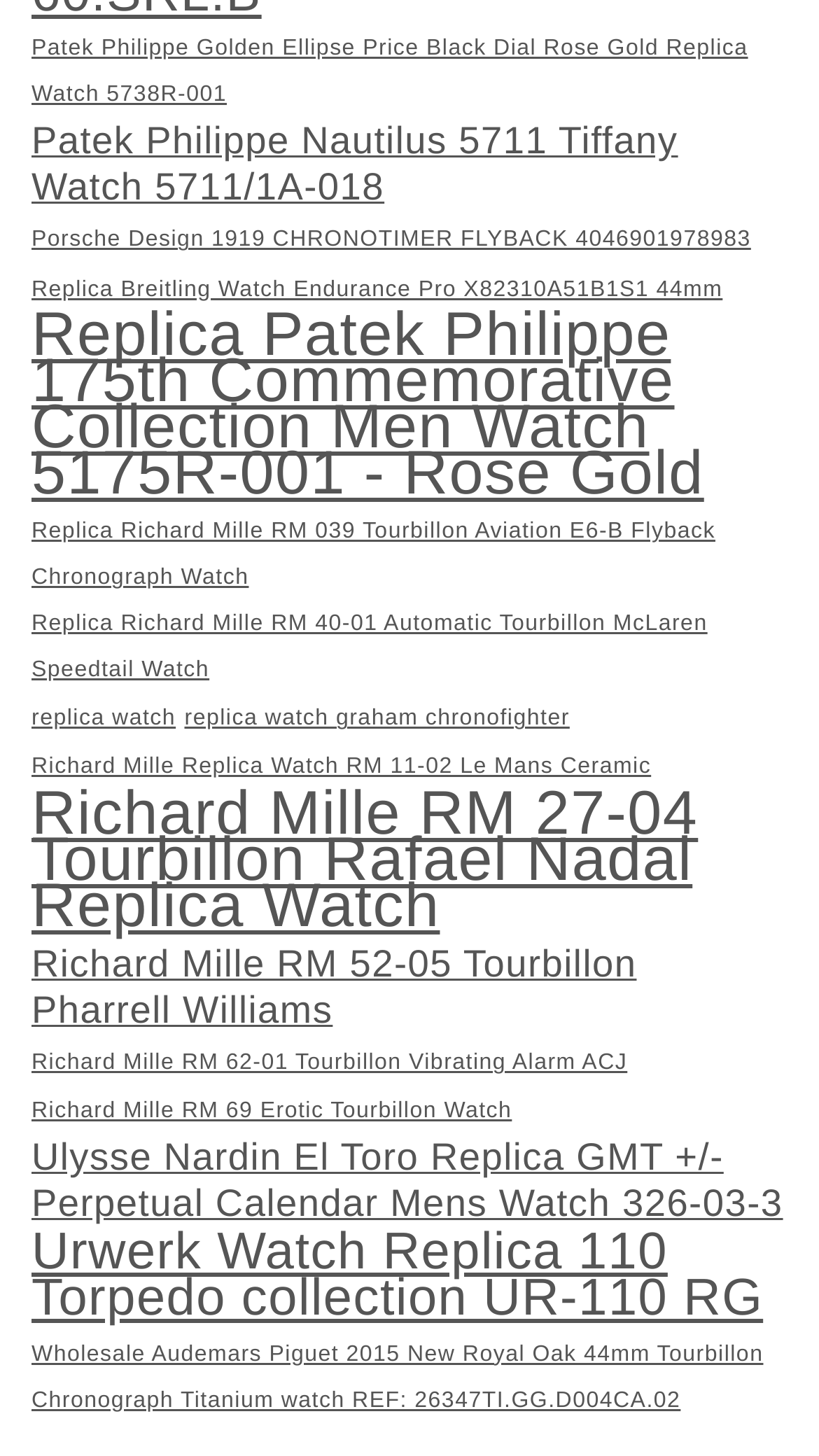Locate and provide the bounding box coordinates for the HTML element that matches this description: "replica watch graham chronofighter".

[0.225, 0.478, 0.696, 0.51]